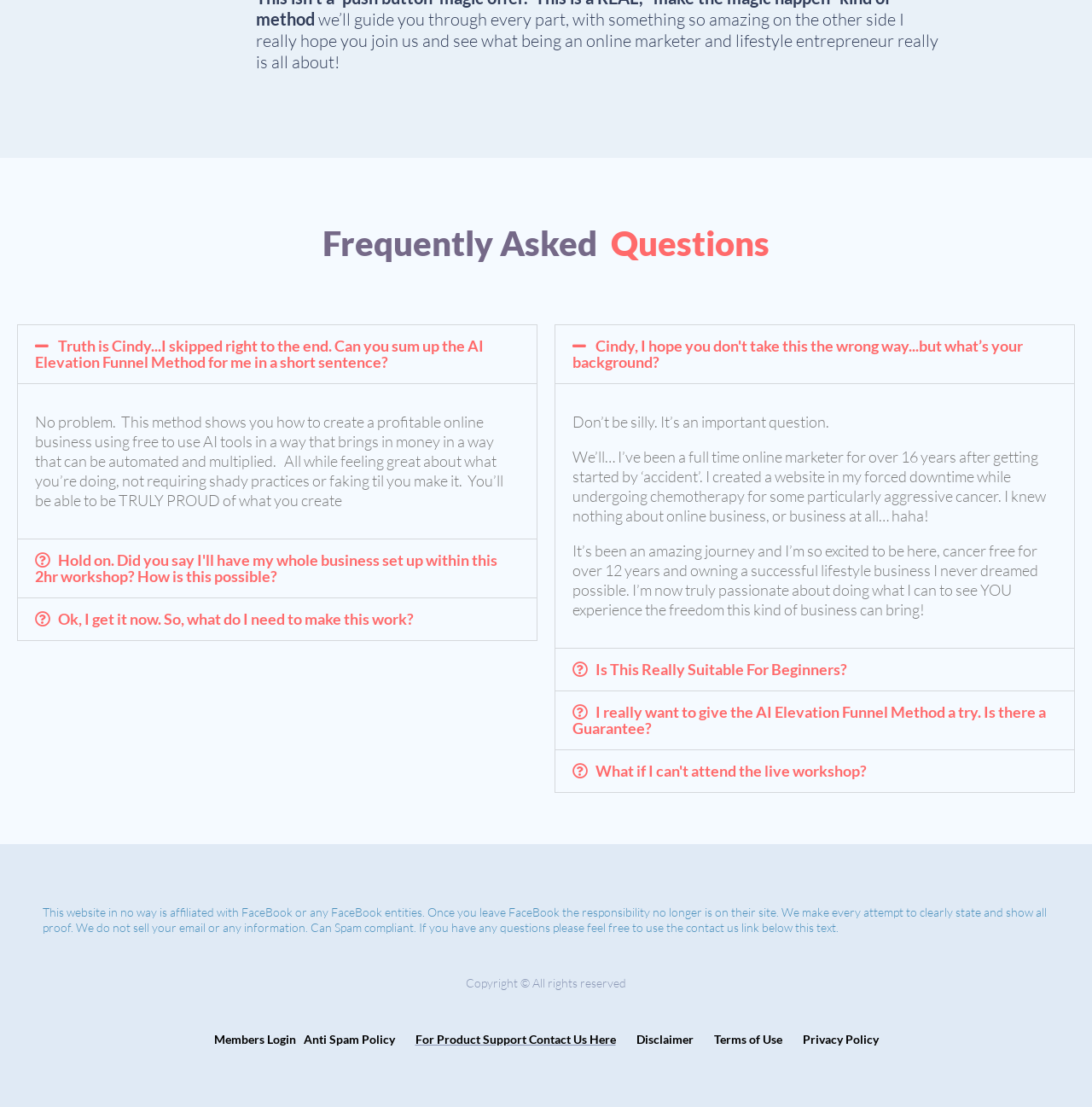Using the format (top-left x, top-left y, bottom-right x, bottom-right y), and given the element description, identify the bounding box coordinates within the screenshot: Anti Spam Policy

[0.275, 0.932, 0.361, 0.945]